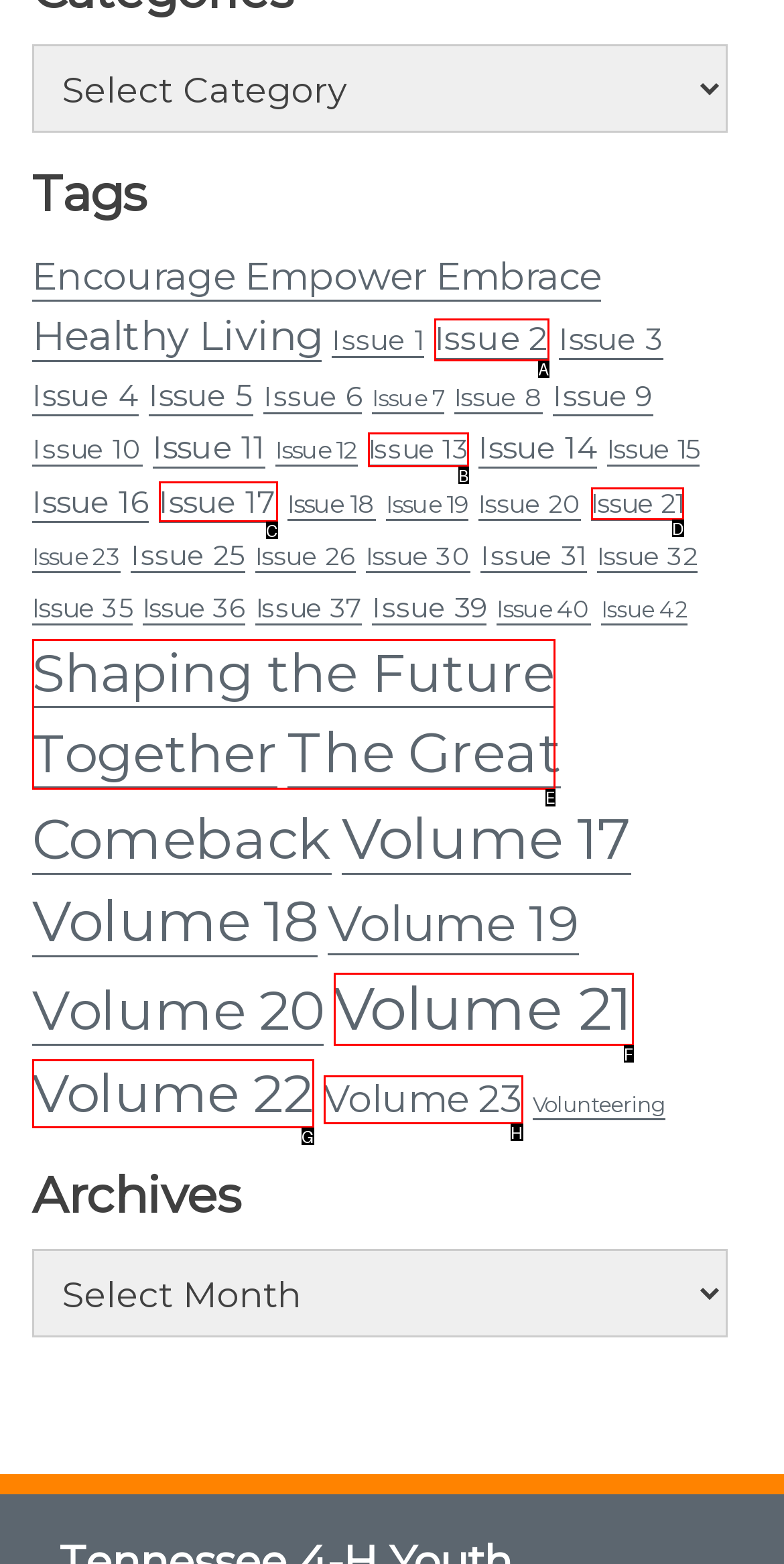What letter corresponds to the UI element described here: Shaping the Future Together
Reply with the letter from the options provided.

E